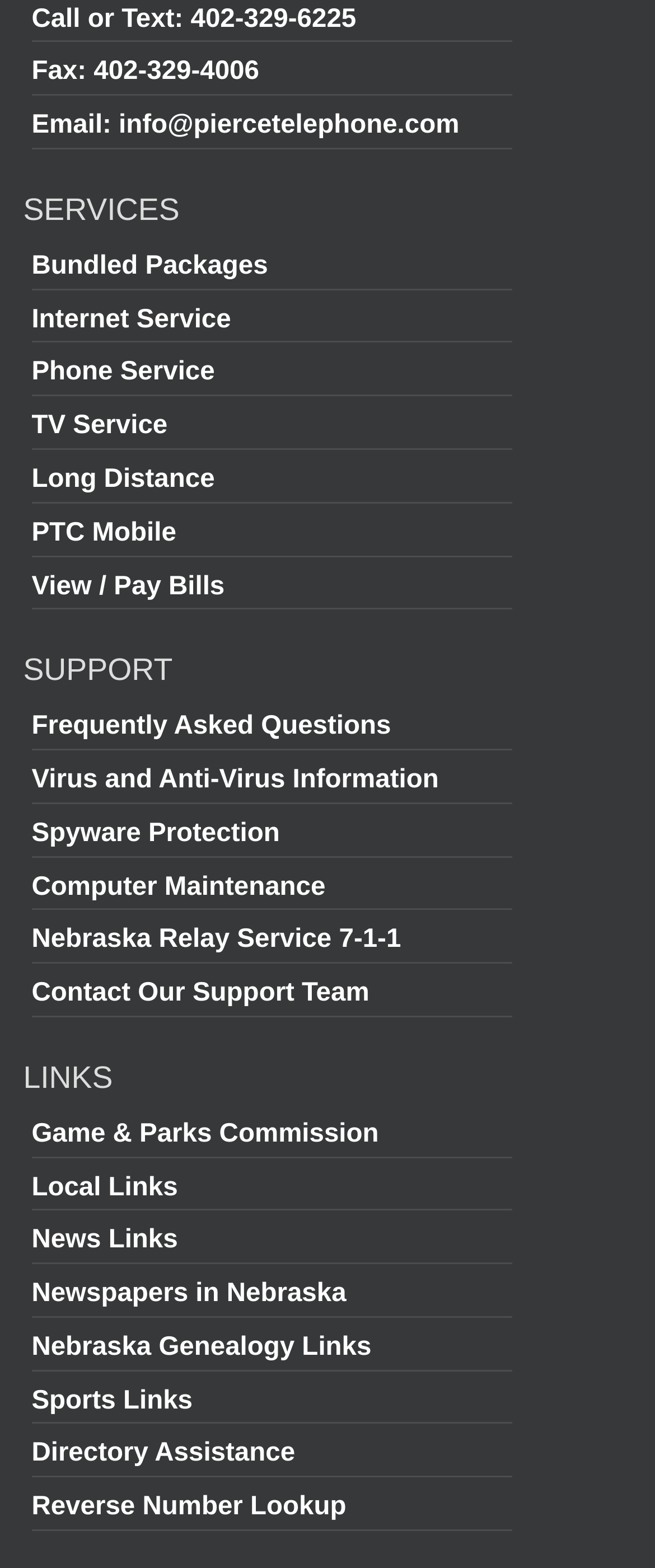Please provide a comprehensive response to the question below by analyzing the image: 
What is the last link listed under 'LINKS'?

The last link listed under the 'LINKS' heading is 'Reverse Number Lookup', which is located at the bottom of the webpage, vertically below the 'LINKS' heading.